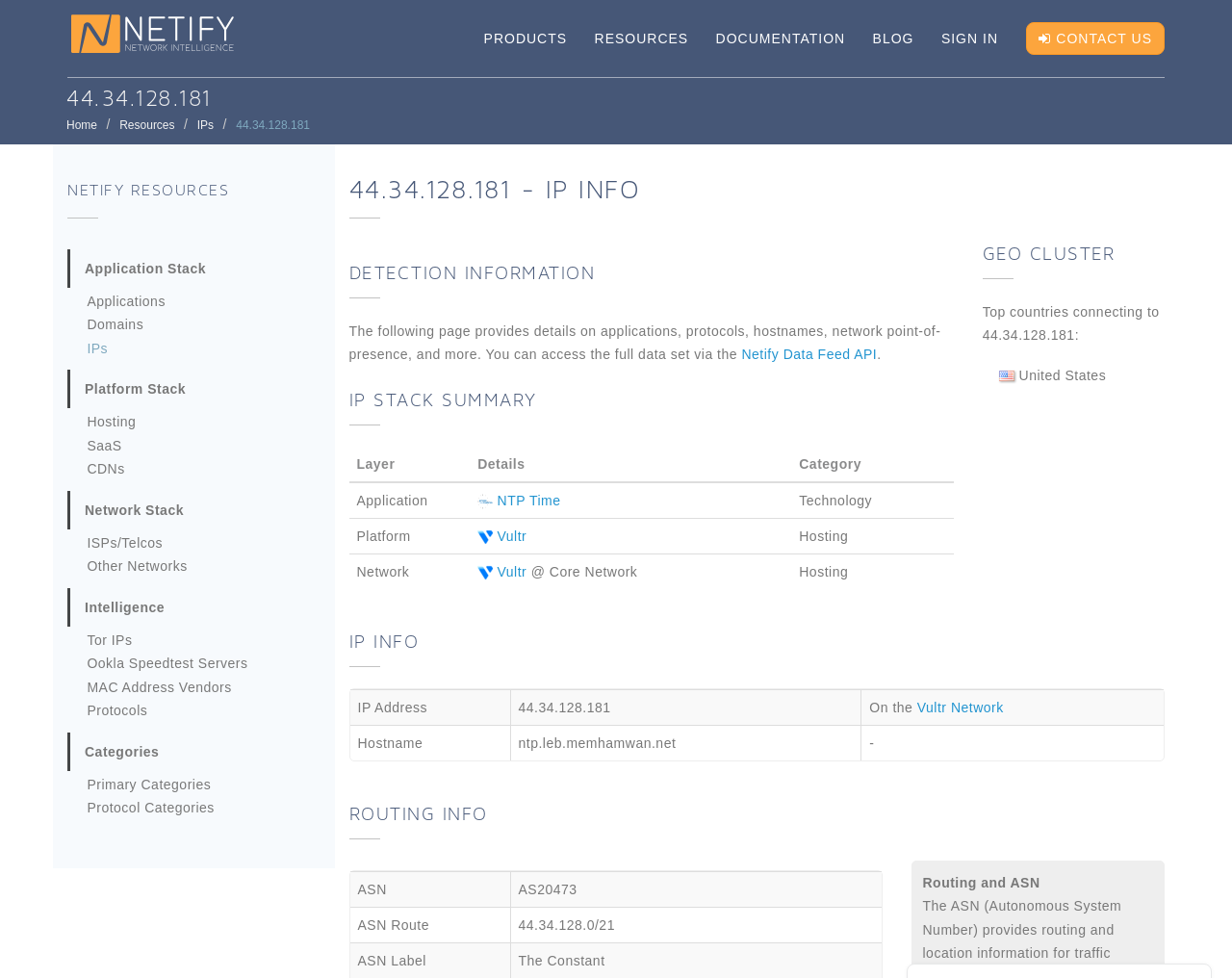Using the information in the image, give a detailed answer to the following question: What is the IP address being analyzed?

The IP address being analyzed is 44.34.128.181, which is the main topic of this webpage. This IP address is being analyzed in terms of its applications, protocols, hostnames, network point-of-presence, and more.